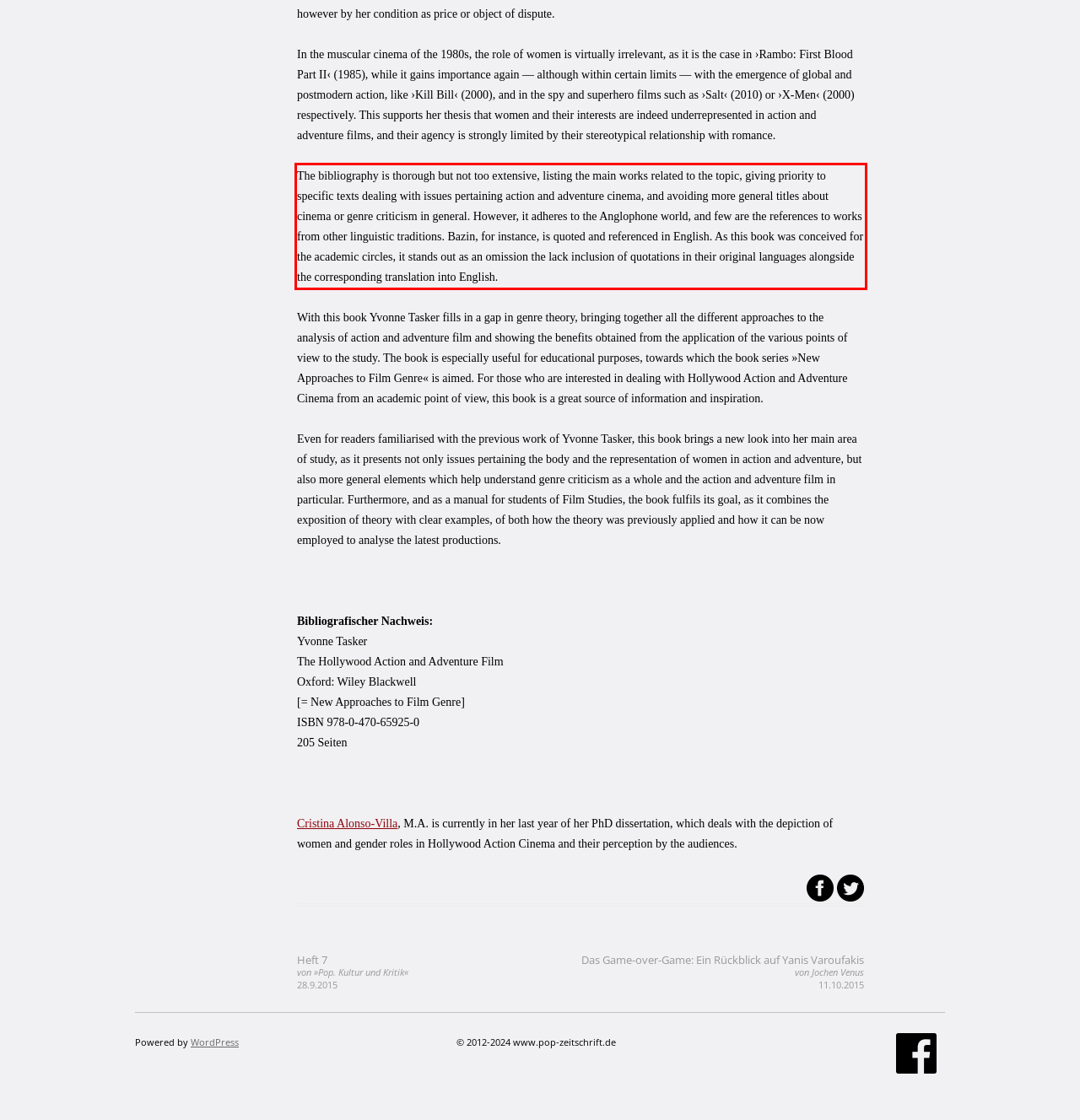Given a screenshot of a webpage with a red bounding box, please identify and retrieve the text inside the red rectangle.

The bibliography is thorough but not too extensive, listing the main works related to the topic, giving priority to specific texts dealing with issues pertaining action and adventure cinema, and avoiding more general titles about cinema or genre criticism in general. However, it adheres to the Anglophone world, and few are the references to works from other linguistic traditions. Bazin, for instance, is quoted and referenced in English. As this book was conceived for the academic circles, it stands out as an omission the lack inclusion of quotations in their original languages alongside the corresponding translation into English.